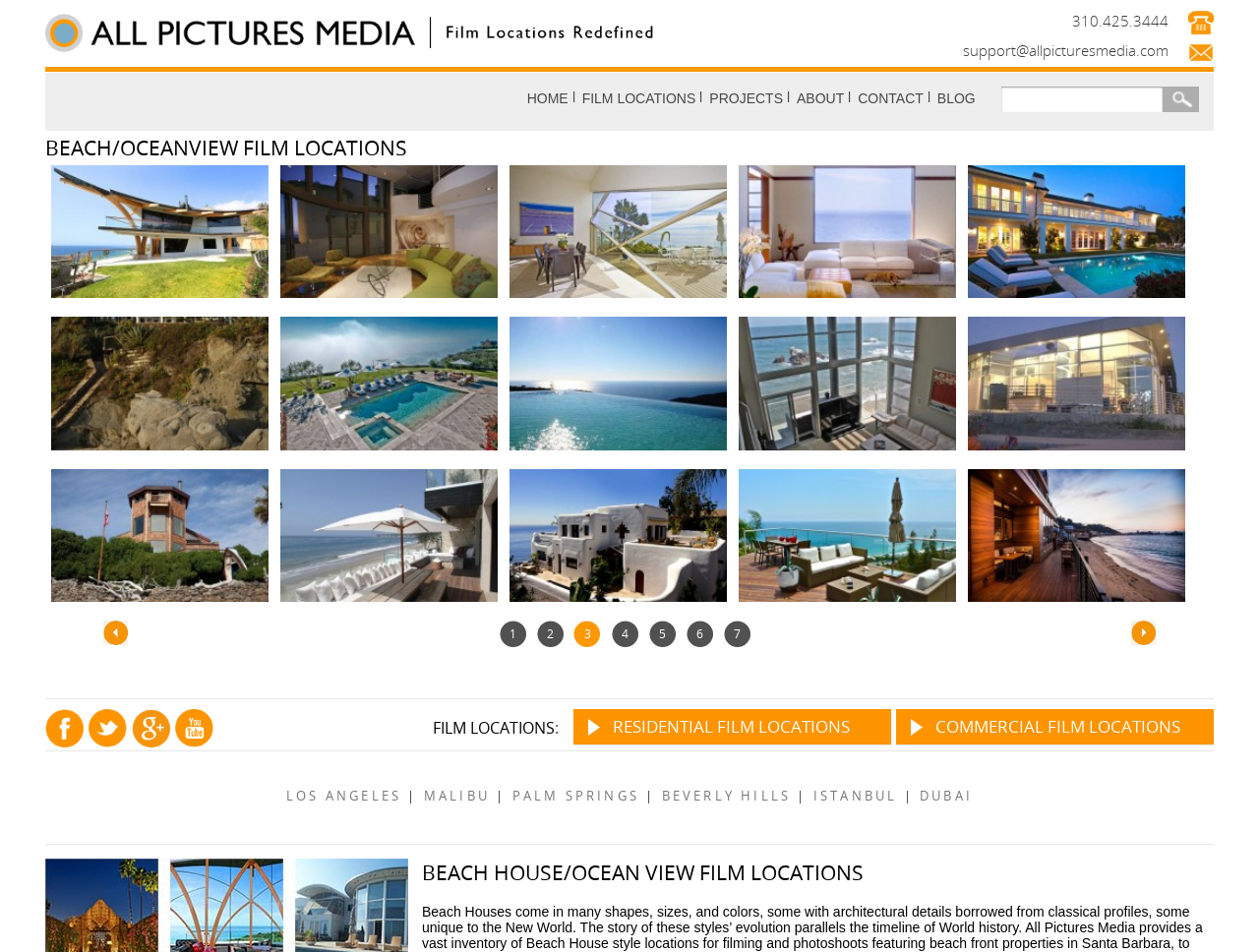How many pages of film locations are available? Please answer the question using a single word or phrase based on the image.

7